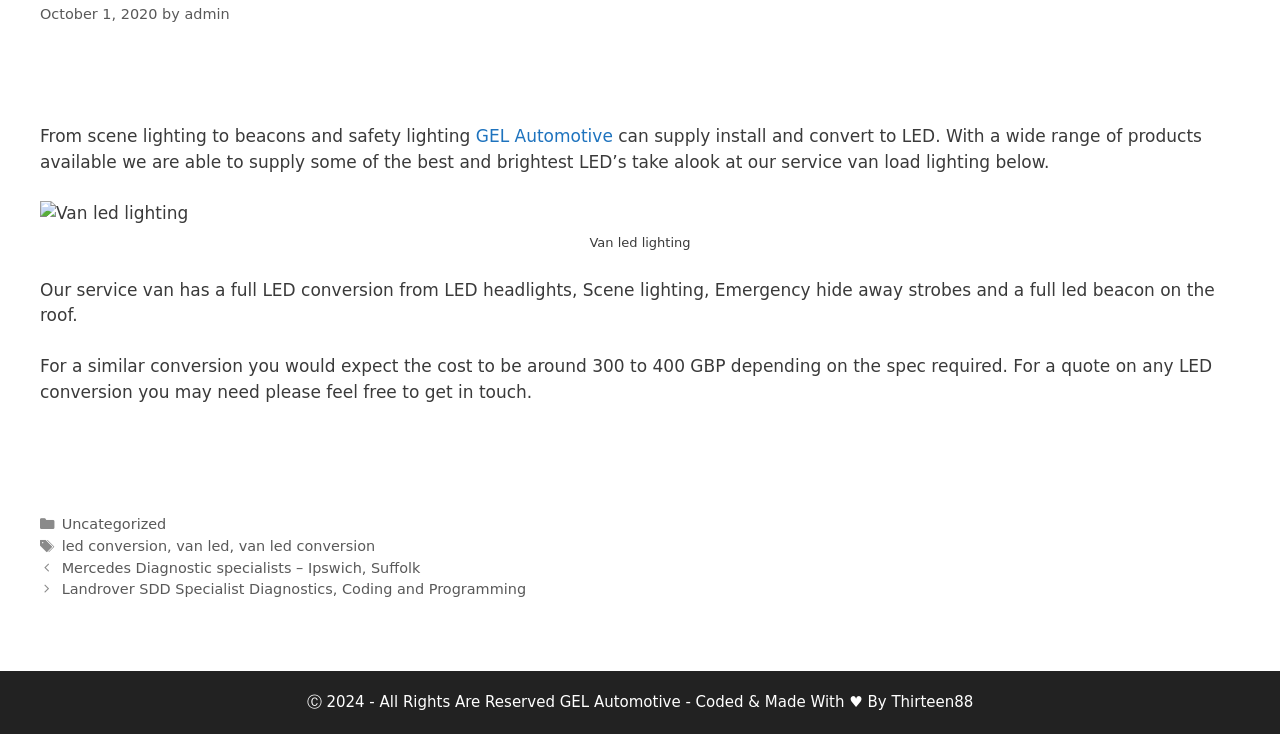What is the type of lighting mentioned in the image caption?
Provide a short answer using one word or a brief phrase based on the image.

Van led lighting